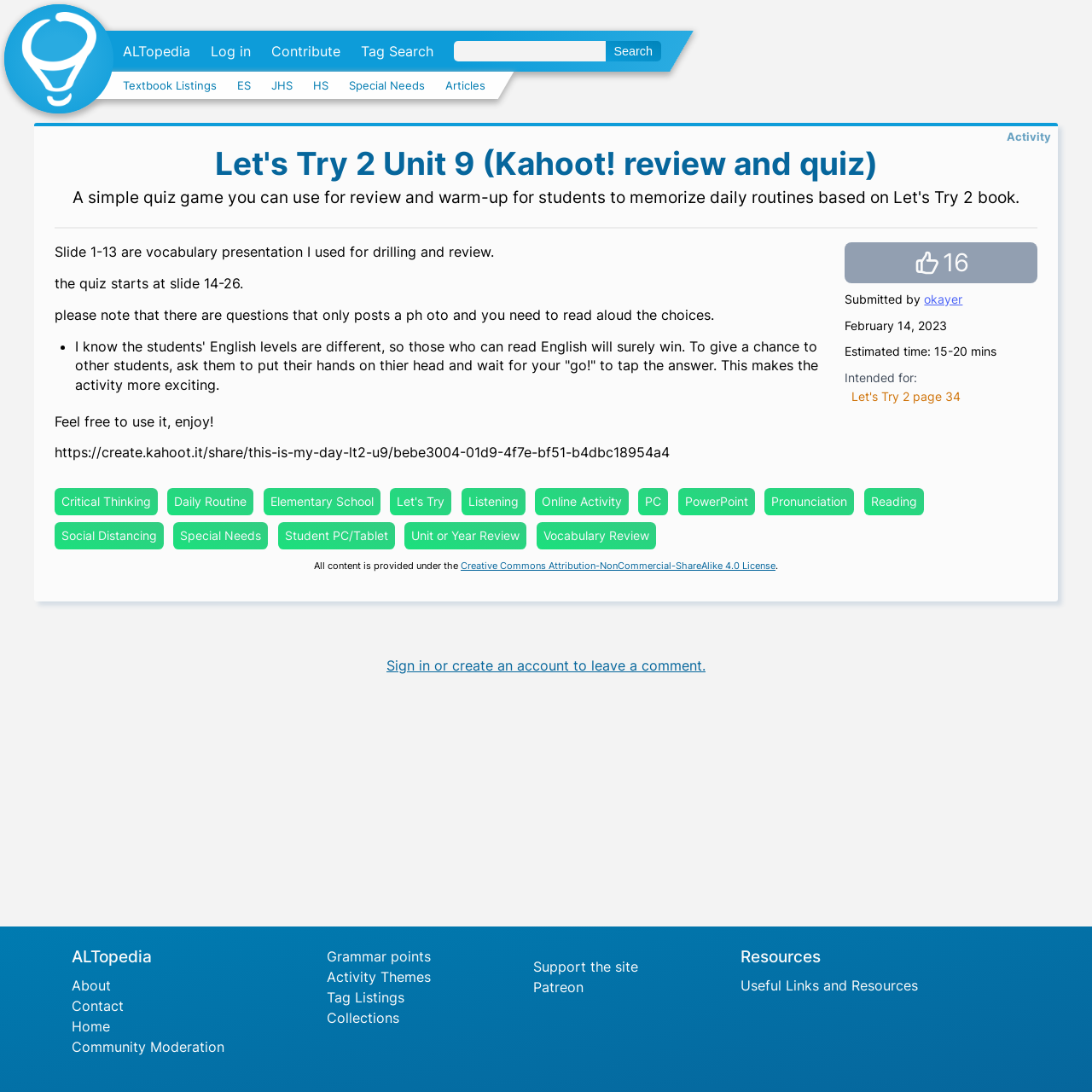What type of license is used for the content on this webpage?
Please ensure your answer to the question is detailed and covers all necessary aspects.

The answer can be found in the link 'Creative Commons Attribution-NonCommercial-ShareAlike 4.0 License' which is located at the bottom of the webpage, providing information about the license used for the content.